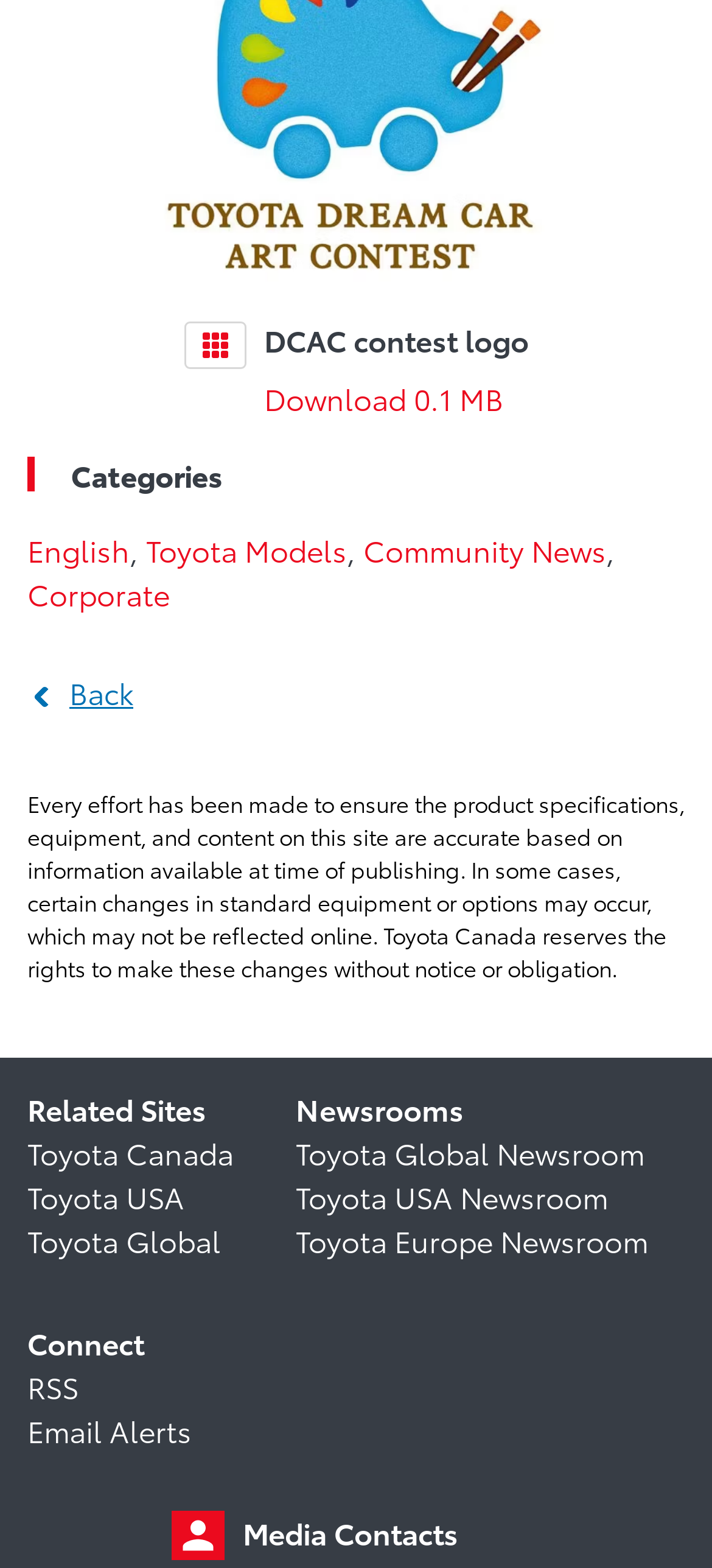What is the name of the company?
Answer with a single word or phrase by referring to the visual content.

Toyota